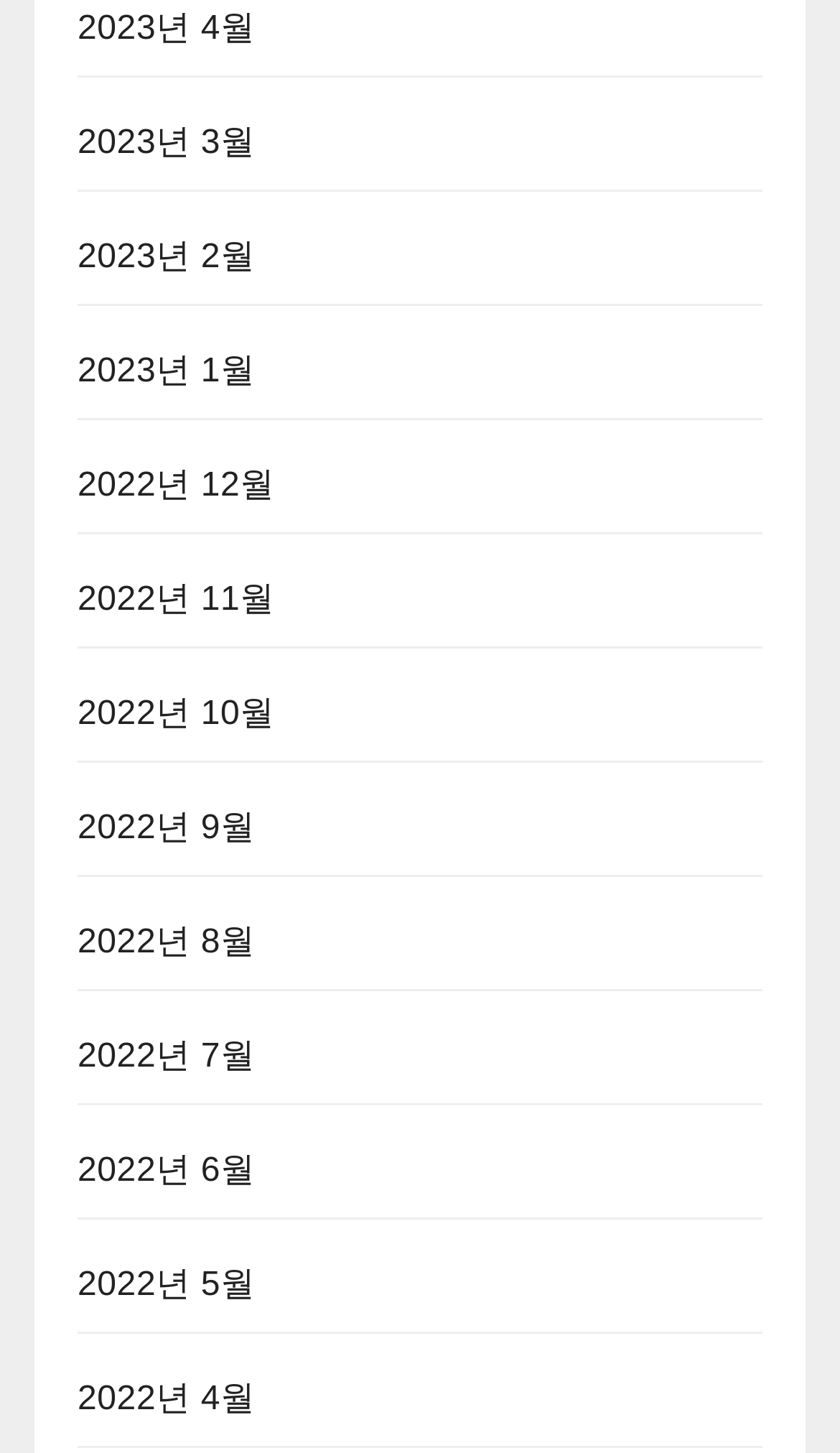Please specify the bounding box coordinates for the clickable region that will help you carry out the instruction: "View 2023년 4월".

[0.092, 0.007, 0.304, 0.032]